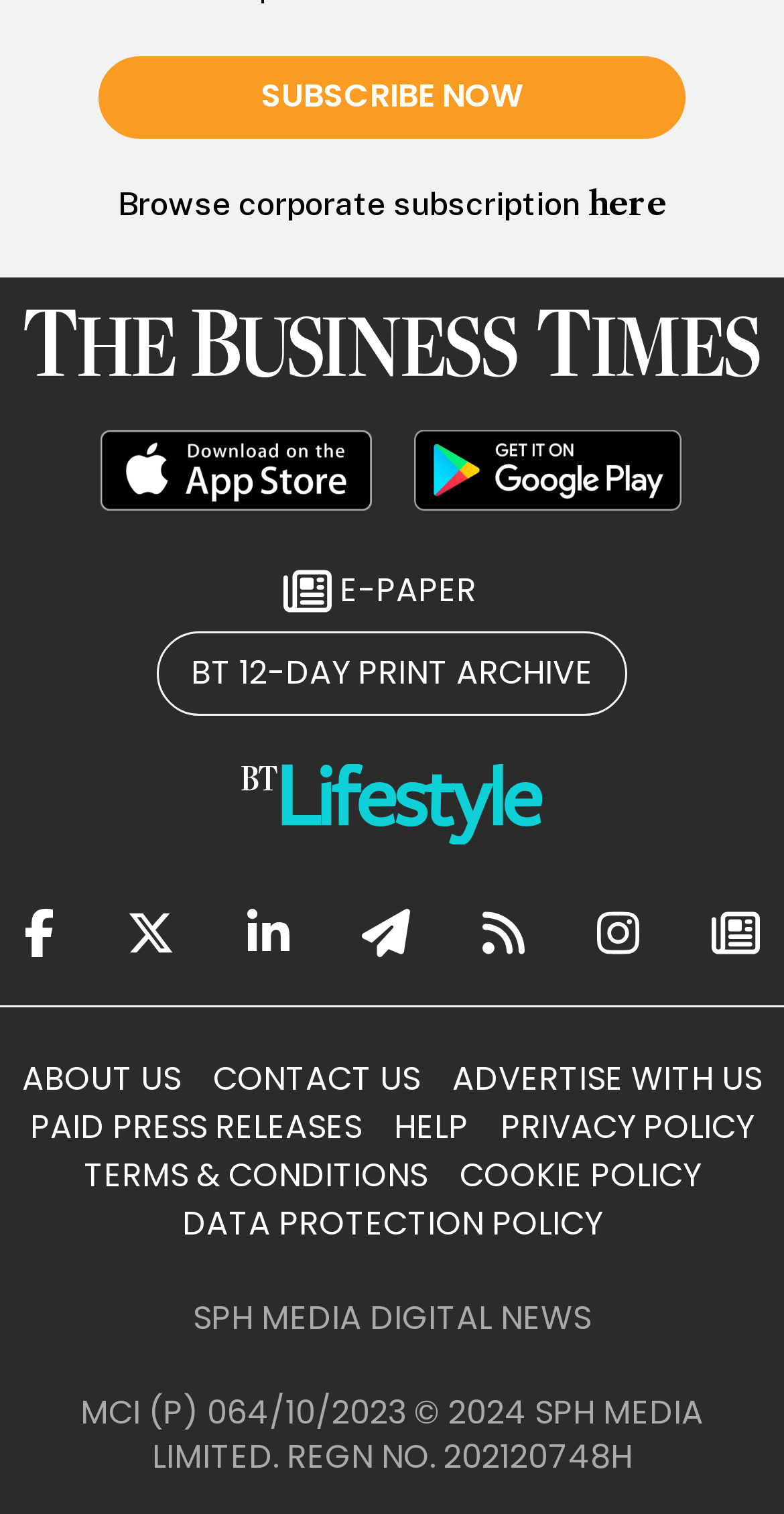Provide a single word or phrase answer to the question: 
How many social media platforms can you share on?

6